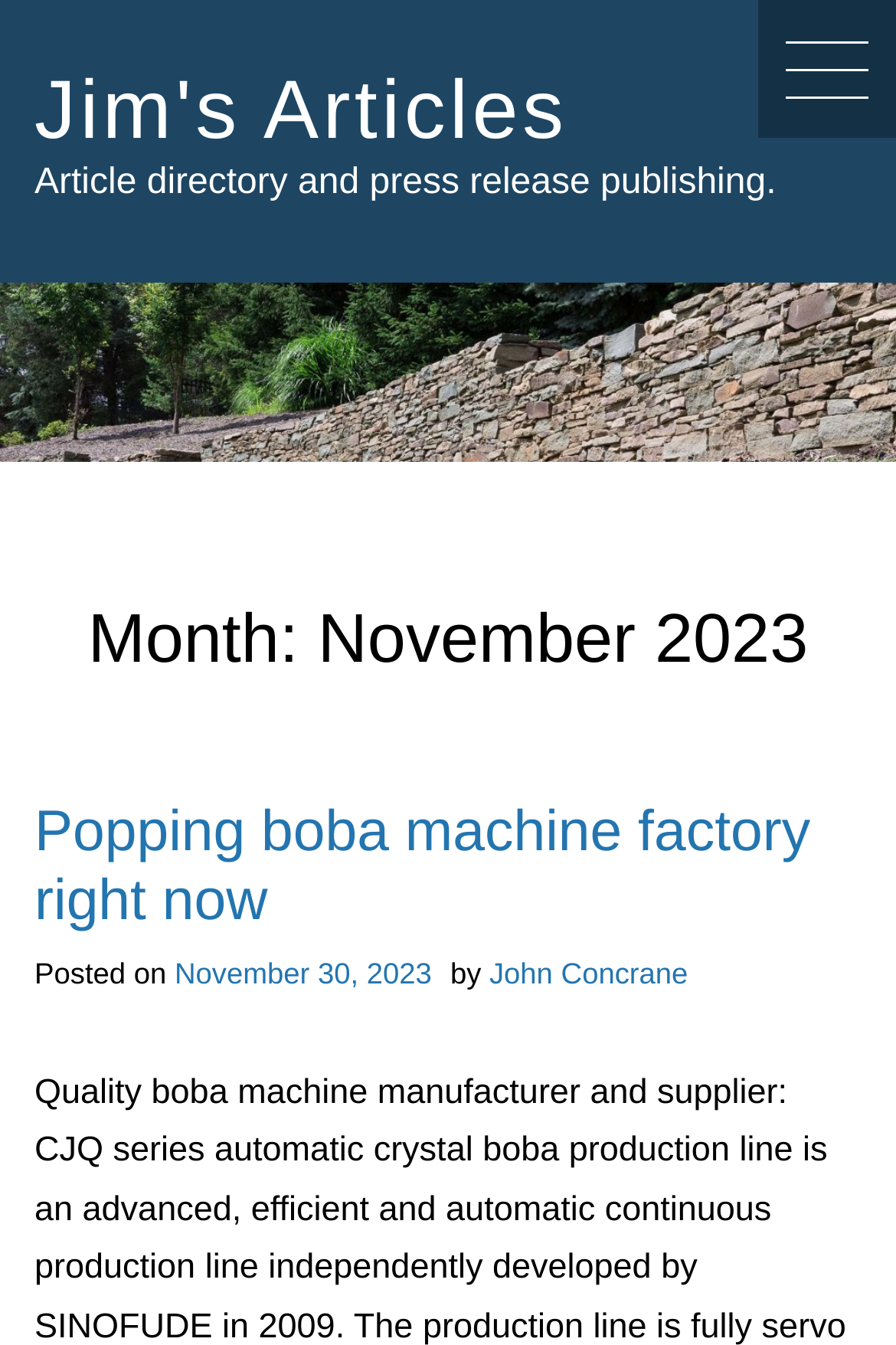What is the text of the first link on the webpage?
From the screenshot, supply a one-word or short-phrase answer.

Skip to content